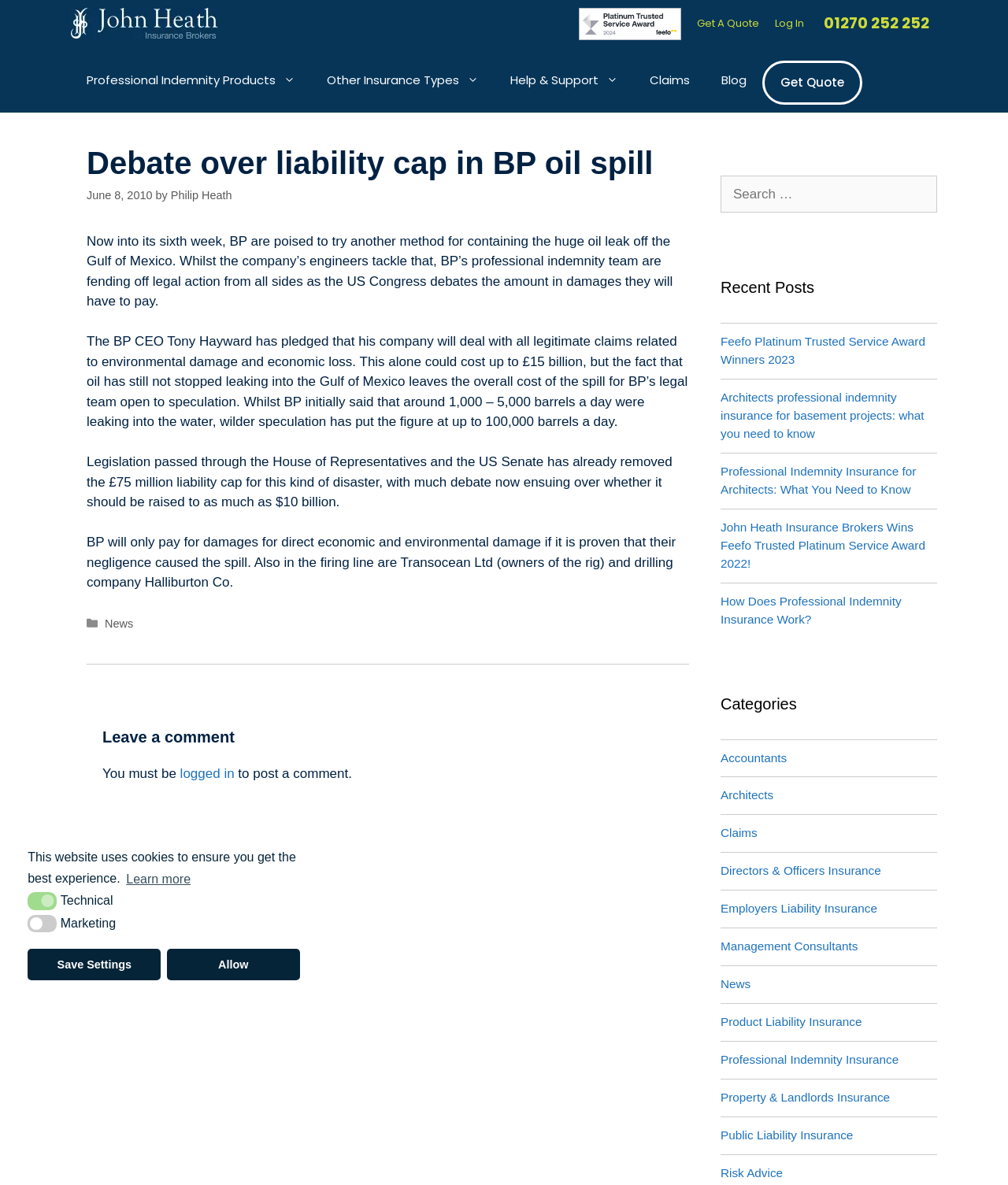Carefully examine the image and provide an in-depth answer to the question: What is the purpose of the search box?

I found the answer by looking at the search box element, which has a label 'Search for:' and is likely used to search for something on the website.